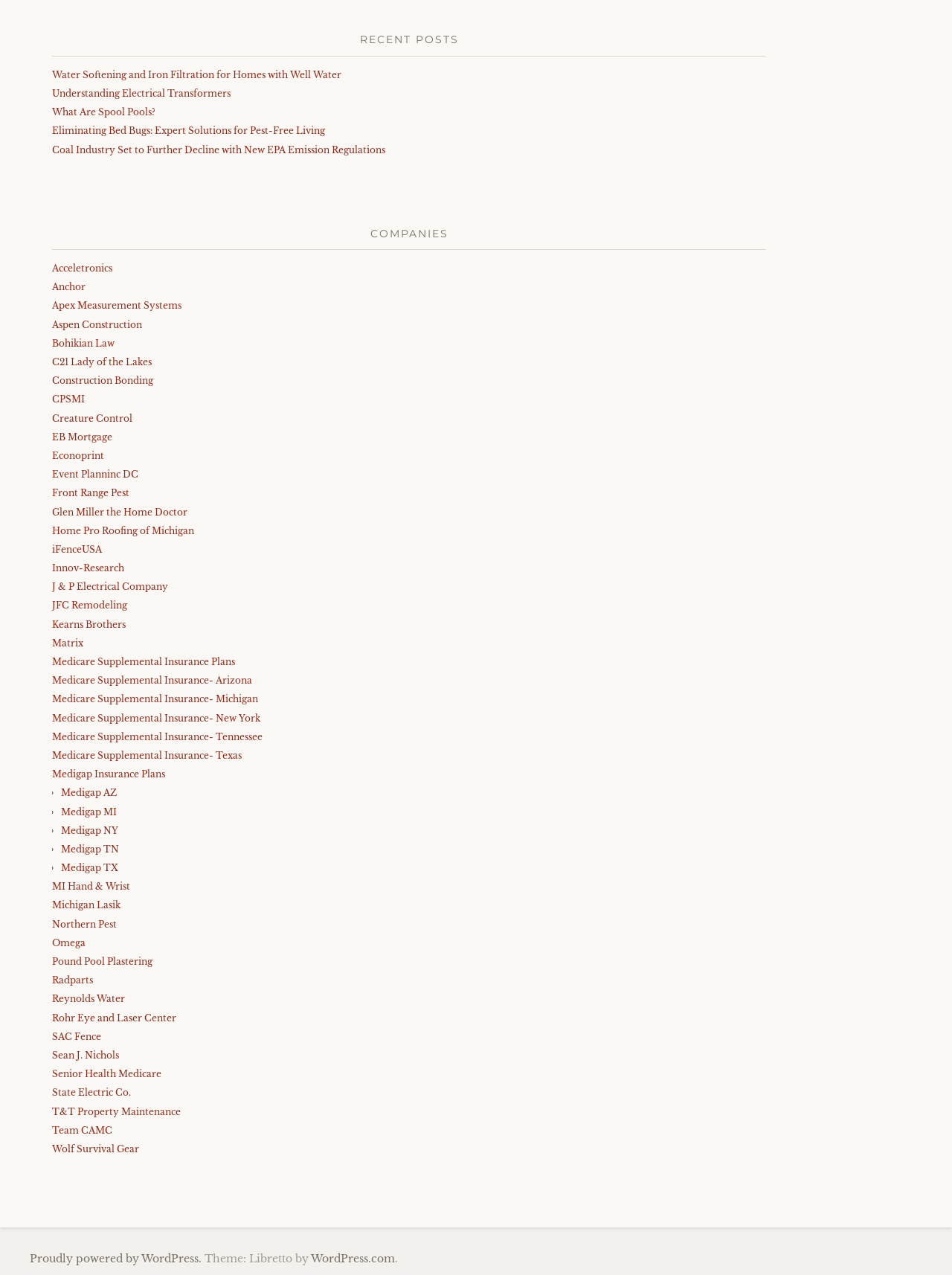Specify the bounding box coordinates of the element's region that should be clicked to achieve the following instruction: "Click on 'J & P Electrical Company'". The bounding box coordinates consist of four float numbers between 0 and 1, in the format [left, top, right, bottom].

[0.055, 0.456, 0.177, 0.465]